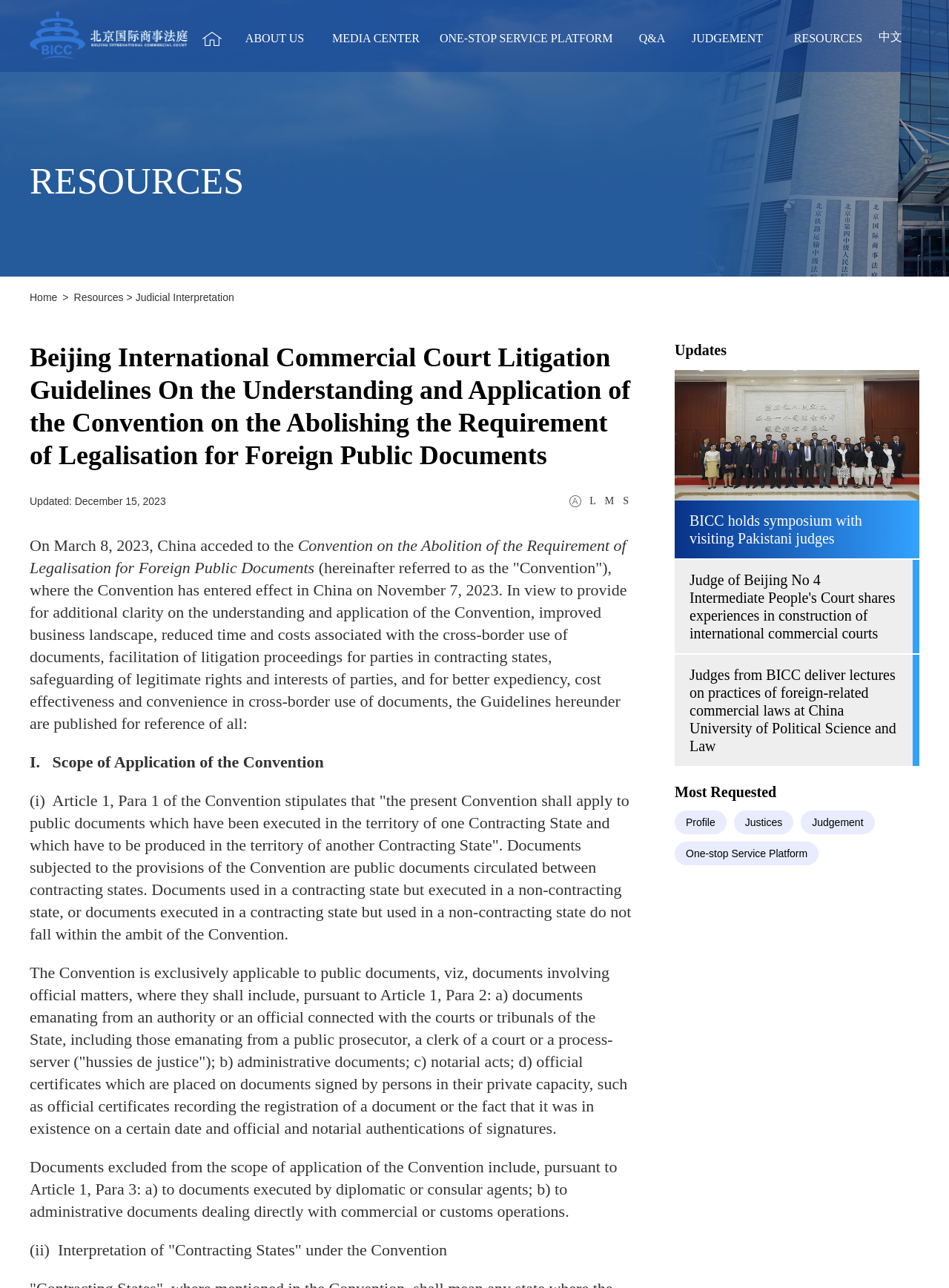Identify the bounding box for the UI element that is described as follows: "ONE-STOP SERVICE PLATFORM".

[0.449, 0.025, 0.661, 0.048]